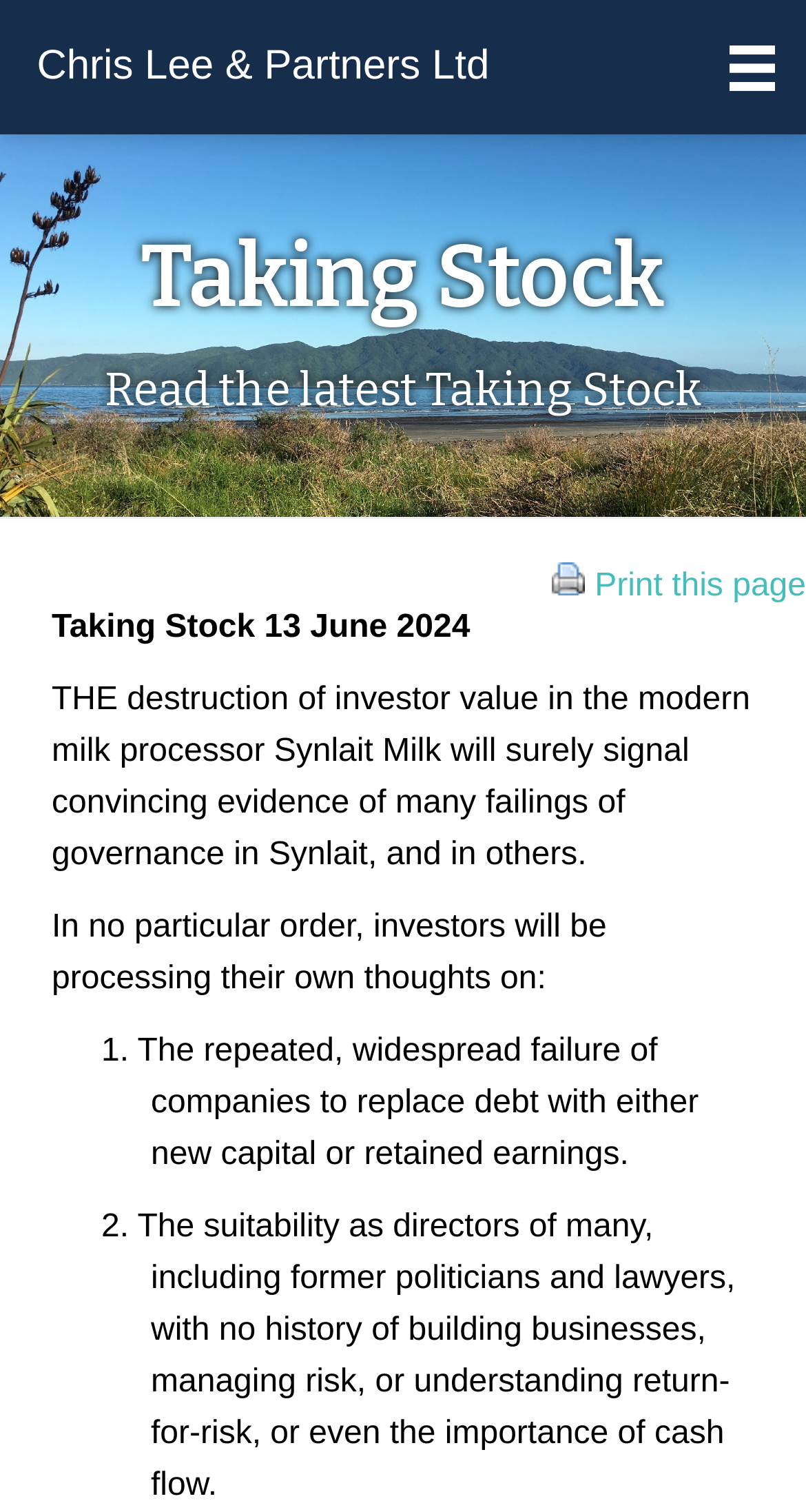Specify the bounding box coordinates (top-left x, top-left y, bottom-right x, bottom-right y) of the UI element in the screenshot that matches this description: Chris Lee & Partners Ltd

[0.02, 0.014, 0.98, 0.075]